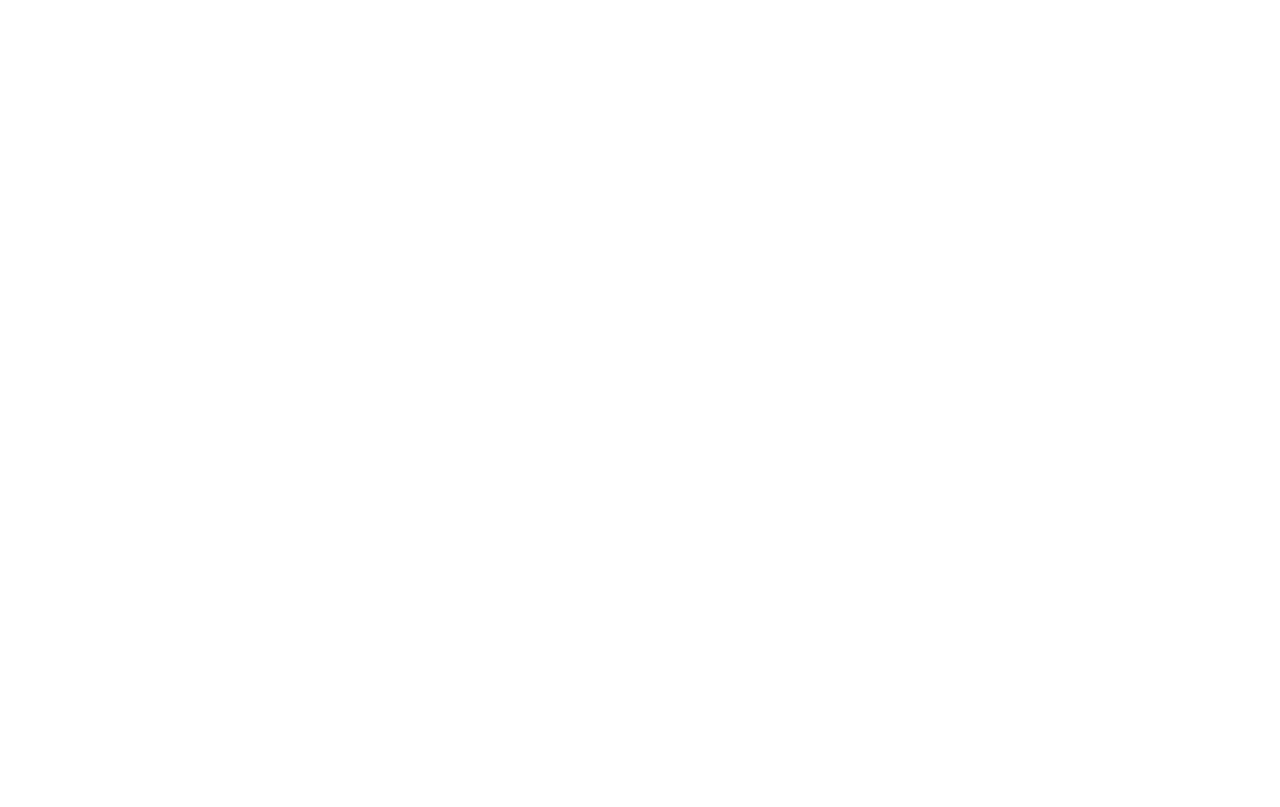What is the name of the website?
Please give a detailed and thorough answer to the question, covering all relevant points.

The website's name is mentioned in the link 'CollegeFashionista.com' at the top of the webpage.